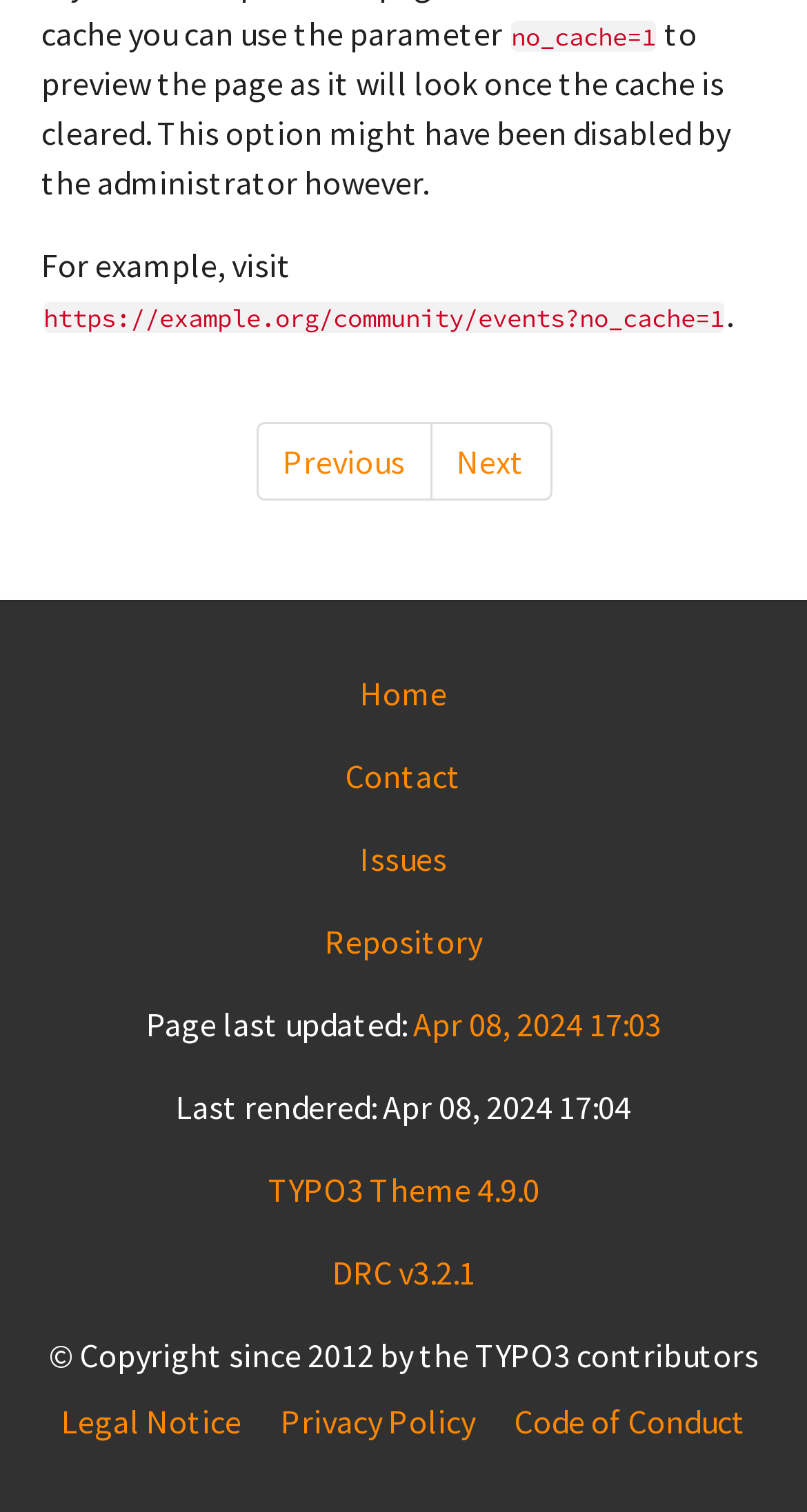Can you show the bounding box coordinates of the region to click on to complete the task described in the instruction: "go to contact page"?

[0.428, 0.499, 0.572, 0.527]